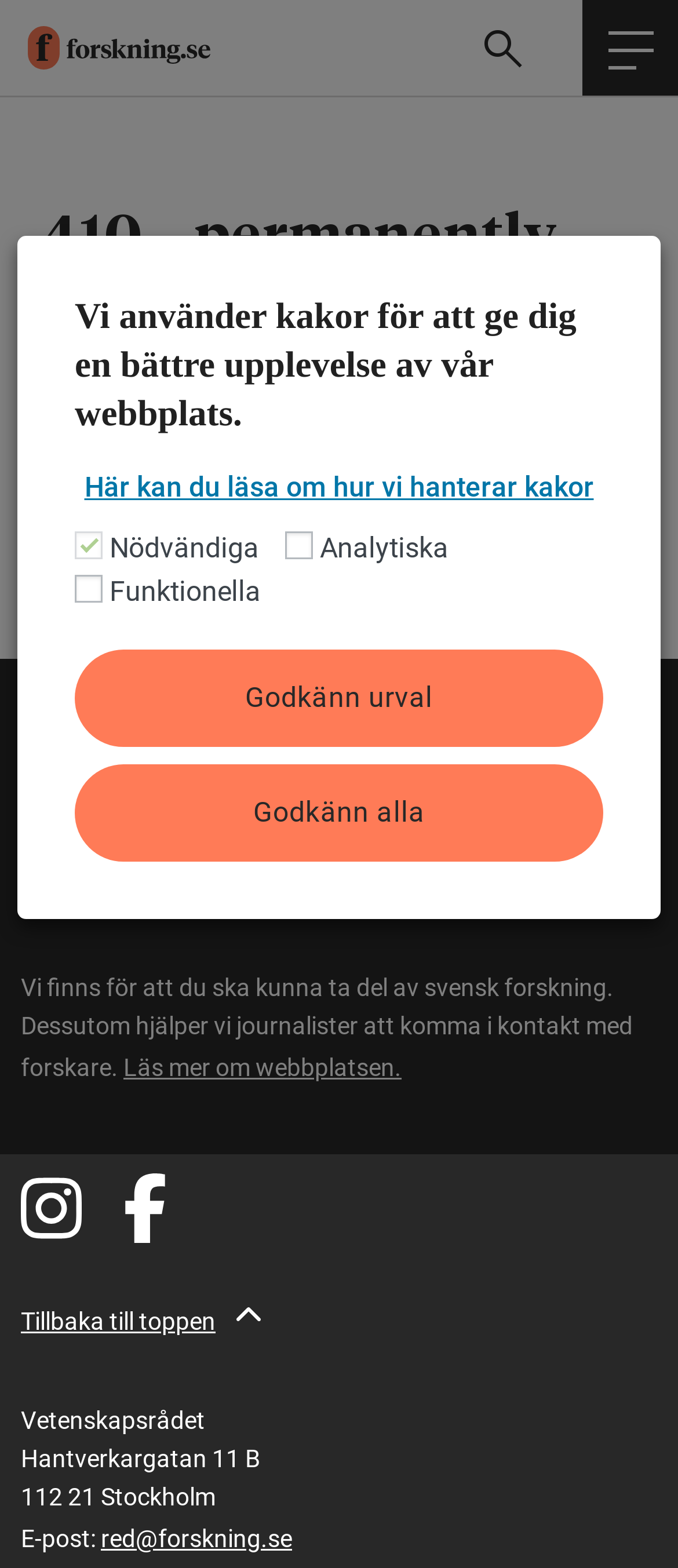Locate the bounding box coordinates of the element's region that should be clicked to carry out the following instruction: "Visit us on Instagram". The coordinates need to be four float numbers between 0 and 1, i.e., [left, top, right, bottom].

[0.031, 0.749, 0.121, 0.793]